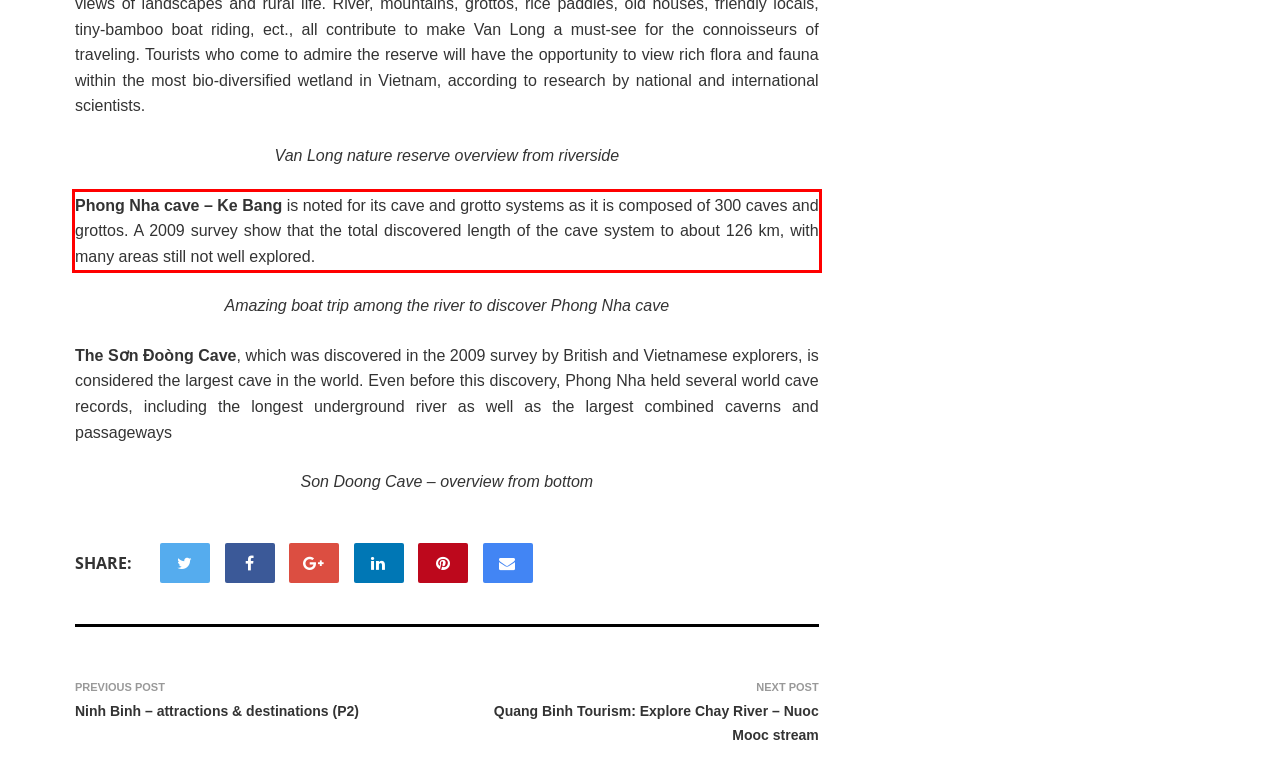Perform OCR on the text inside the red-bordered box in the provided screenshot and output the content.

Phong Nha cave – Ke Bang is noted for its cave and grotto systems as it is composed of 300 caves and grottos. A 2009 survey show that the total discovered length of the cave system to about 126 km, with many areas still not well explored.